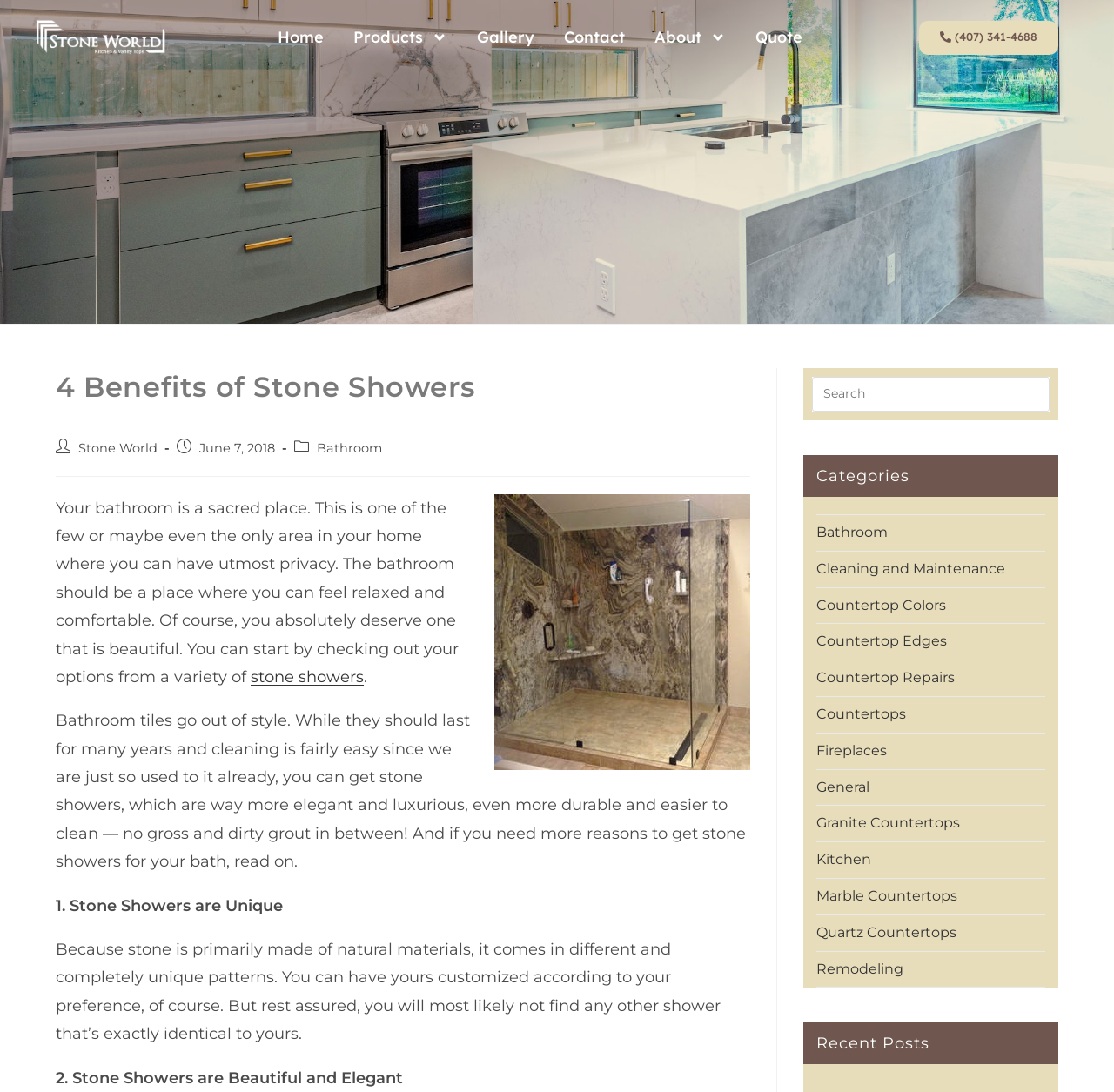Write an extensive caption that covers every aspect of the webpage.

The webpage is about Stone World, a company that offers luxurious stone showers in Orlando and nearby areas. At the top, there is a navigation menu with links to "Home", "Products", "Gallery", "Contact", "About", and "Quote". Each of these links has a corresponding icon, except for "Quote". The phone number "(407) 341-4688" is also displayed prominently.

Below the navigation menu, there is a header section with a heading "4 Benefits of Stone Showers" and a link to "Stone World". The date "June 7, 2018" is displayed, followed by a link to "Bathroom" and an image of a stone shower.

The main content of the webpage is divided into sections, each highlighting a benefit of stone showers. The first section discusses how stone showers are unique, with a brief description of how natural materials can be customized to individual preferences. The second section explains how stone showers are beautiful and elegant, with no further details.

On the right side of the webpage, there is a search box with a label "Search this website". Below the search box, there is a section titled "Categories" with links to various topics related to stone showers, such as "Bathroom", "Cleaning and Maintenance", and "Countertop Colors". There are 12 links in total.

At the bottom of the webpage, there is a section titled "Recent Posts", but it does not contain any specific posts.